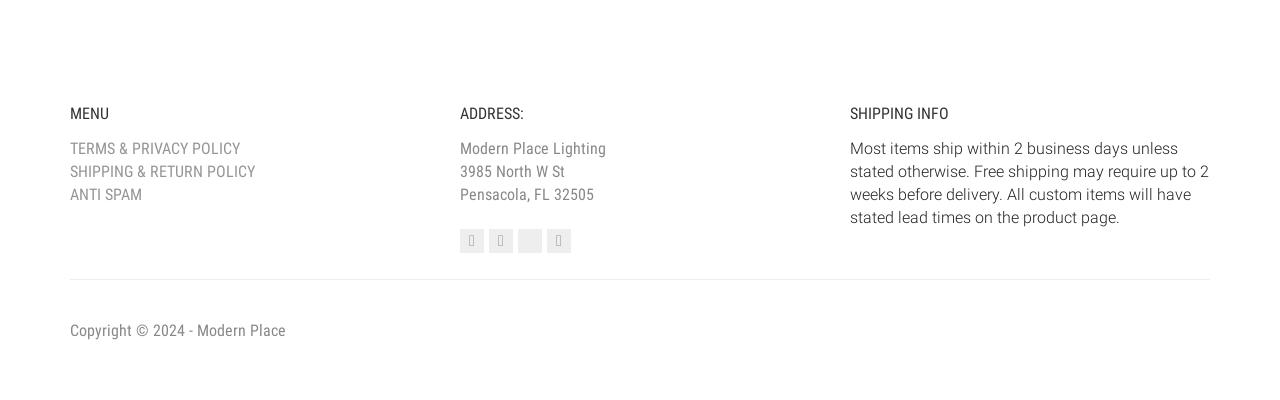Please identify the bounding box coordinates of the element I should click to complete this instruction: 'View SHIPPING & RETURN POLICY'. The coordinates should be given as four float numbers between 0 and 1, like this: [left, top, right, bottom].

[0.055, 0.405, 0.199, 0.452]